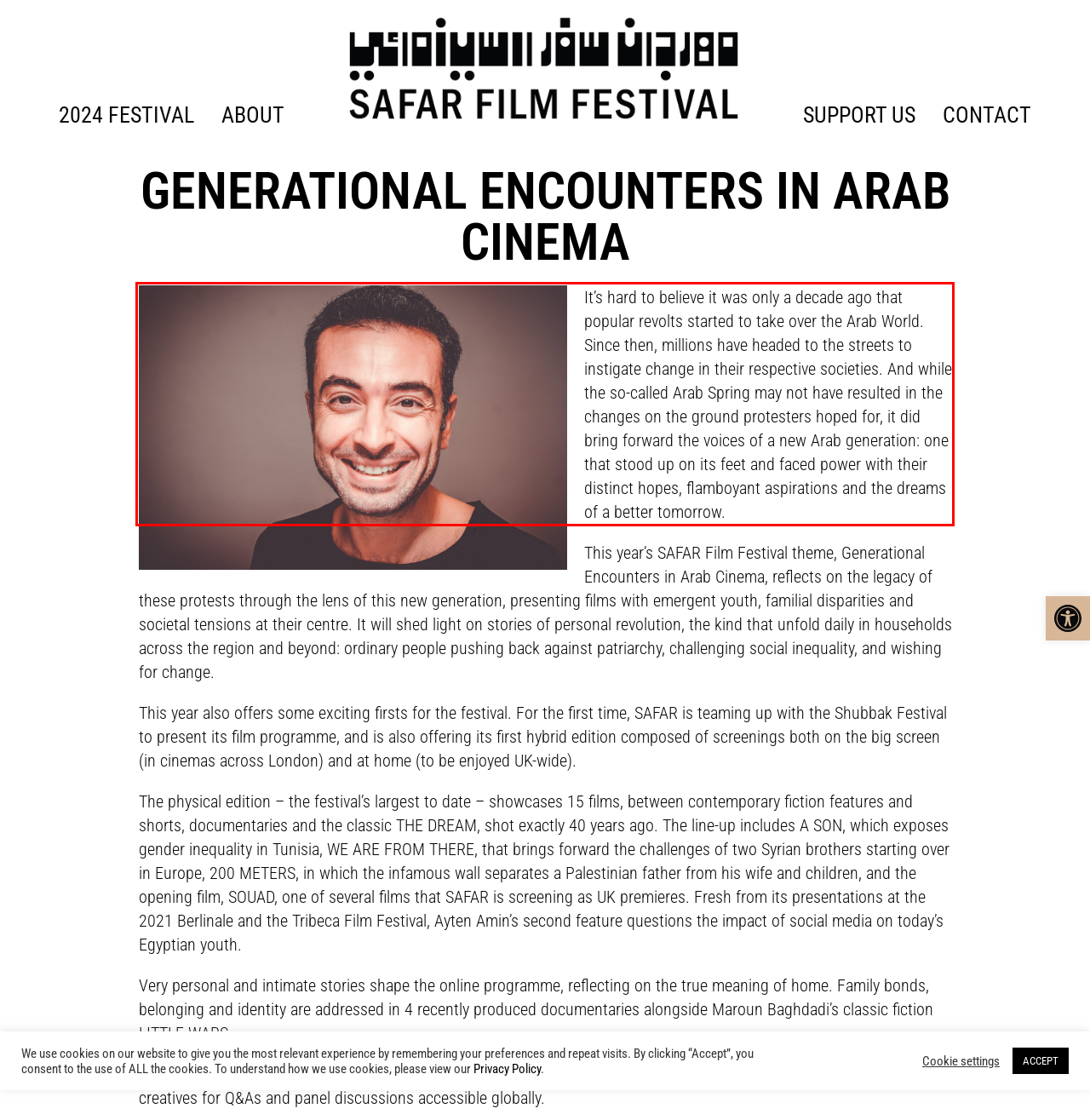The screenshot you have been given contains a UI element surrounded by a red rectangle. Use OCR to read and extract the text inside this red rectangle.

It’s hard to believe it was only a decade ago that popular revolts started to take over the Arab World. Since then, millions have headed to the streets to instigate change in their respective societies. And while the so-called Arab Spring may not have resulted in the changes on the ground protesters hoped for, it did bring forward the voices of a new Arab generation: one that stood up on its feet and faced power with their distinct hopes, flamboyant aspirations and the dreams of a better tomorrow.